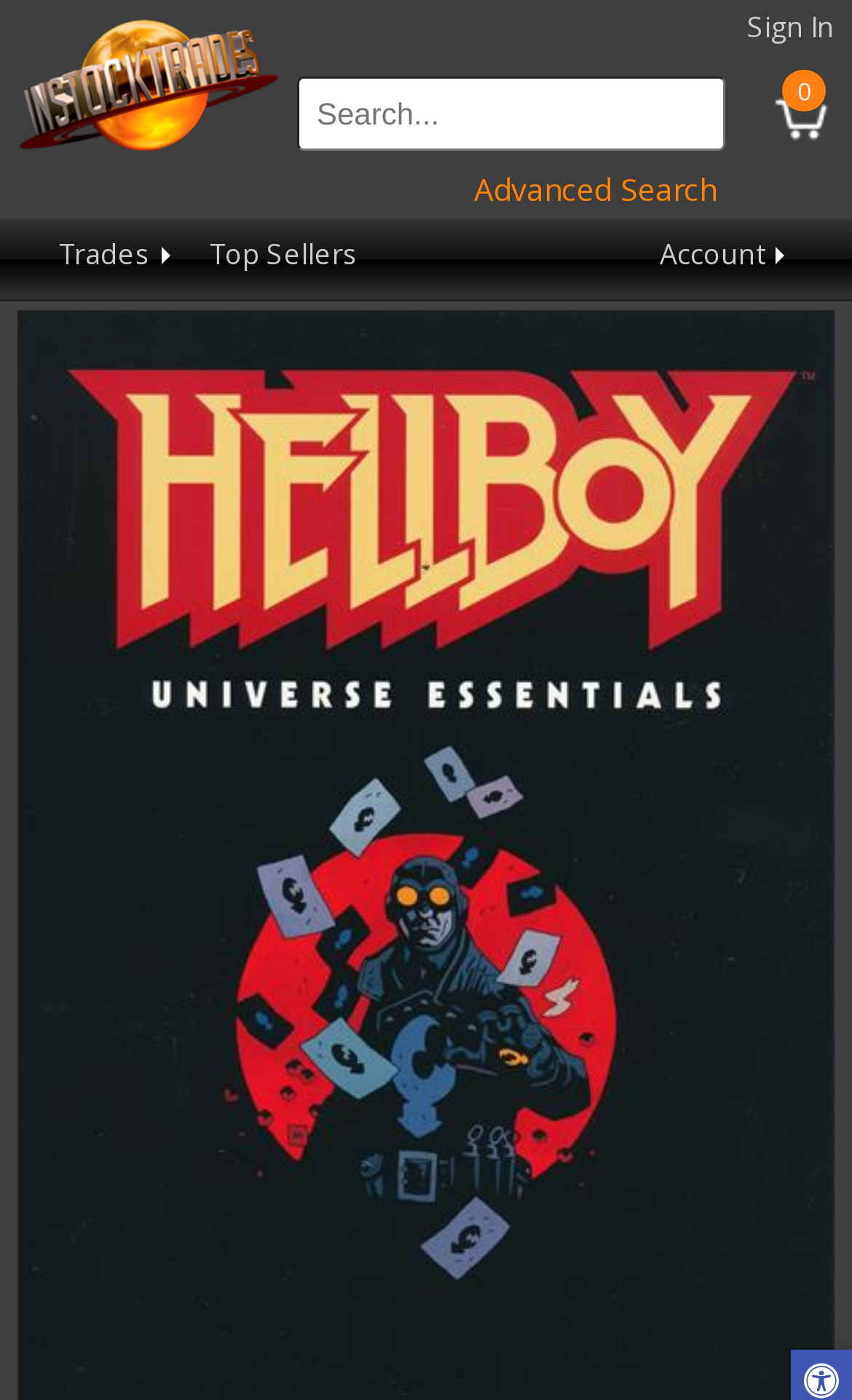Bounding box coordinates are given in the format (top-left x, top-left y, bottom-right x, bottom-right y). All values should be floating point numbers between 0 and 1. Provide the bounding box coordinate for the UI element described as: Top Sellers

[0.231, 0.156, 0.436, 0.214]